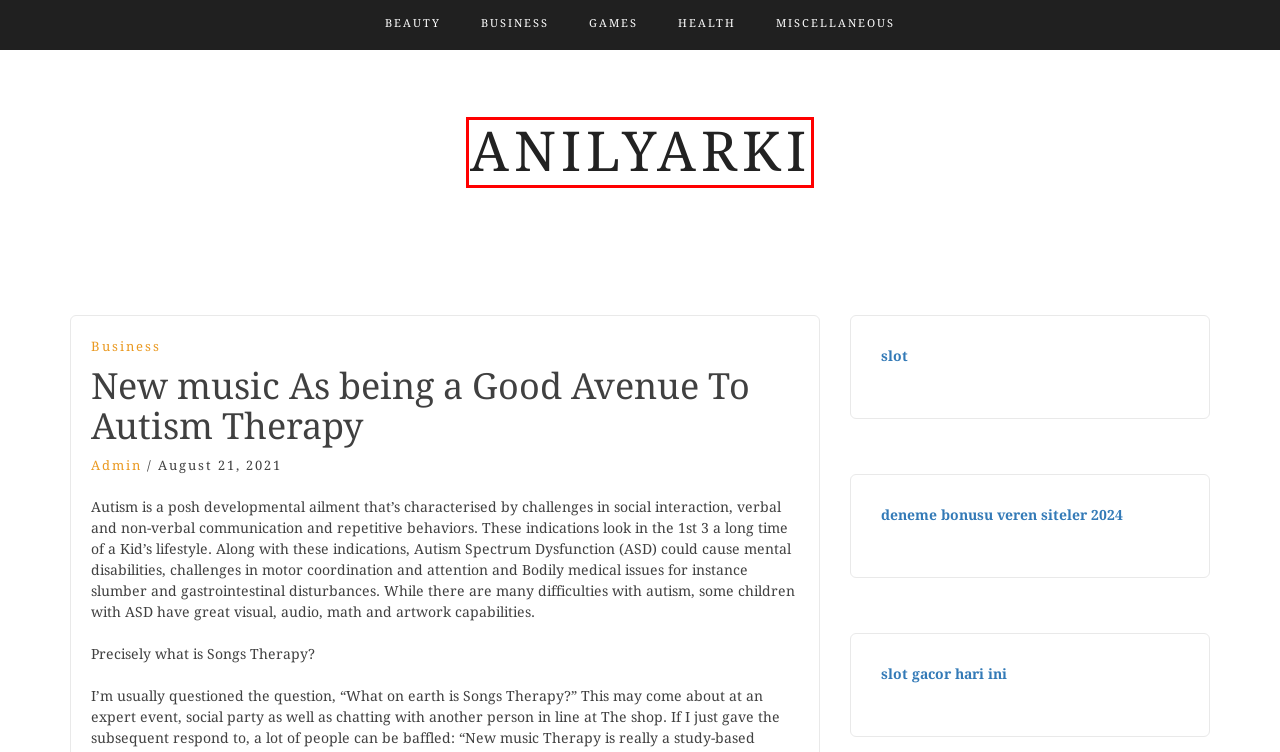You are presented with a screenshot of a webpage with a red bounding box. Select the webpage description that most closely matches the new webpage after clicking the element inside the red bounding box. The options are:
A. Health – Anilyarki
B. Miscellaneous – Anilyarki
C. Business – Anilyarki
D. Anilyarki
E. Deneme Bonusu Veren Siteler 2024 - Yeni Bonus Veren Siteler
F. GACOR777: Link Situs Slot Gacor & Slot Gacor 777 Scatter Hitam
G. beauty – Anilyarki
H. GAMES – Anilyarki

D